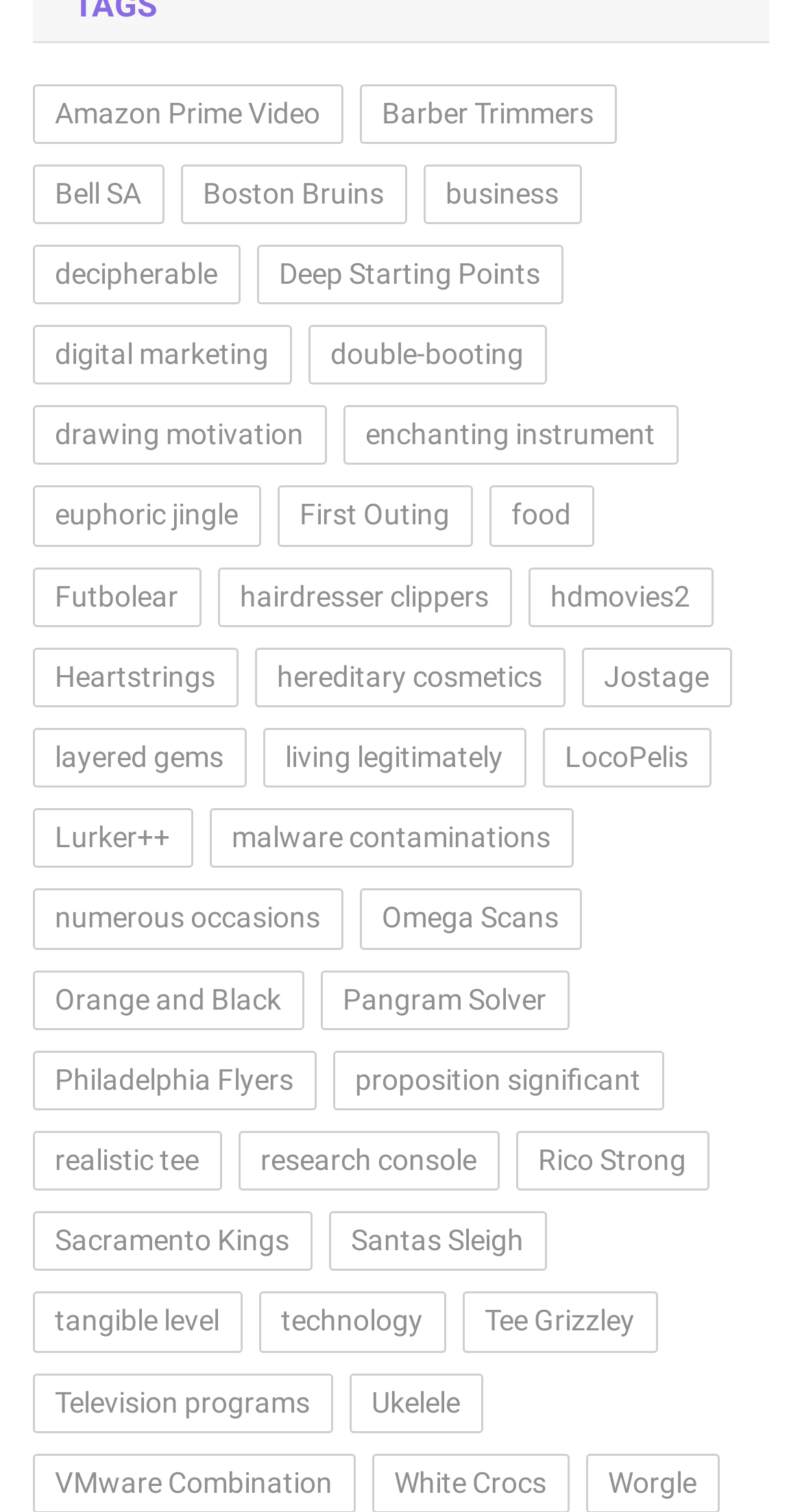Given the description "decipherable", provide the bounding box coordinates of the corresponding UI element.

[0.04, 0.162, 0.299, 0.201]